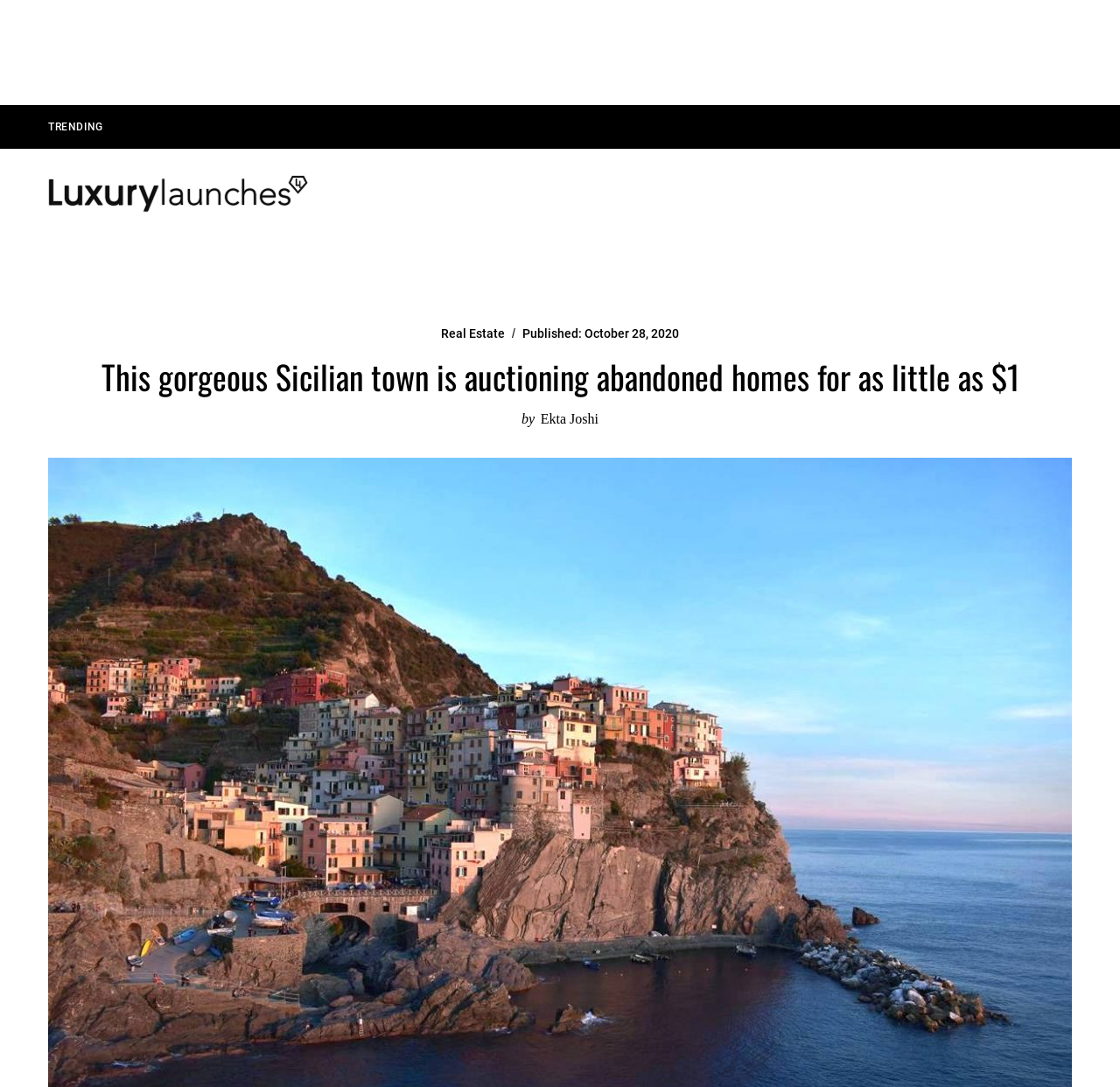Pinpoint the bounding box coordinates of the clickable area necessary to execute the following instruction: "View article by Ekta Joshi". The coordinates should be given as four float numbers between 0 and 1, namely [left, top, right, bottom].

[0.483, 0.378, 0.534, 0.392]